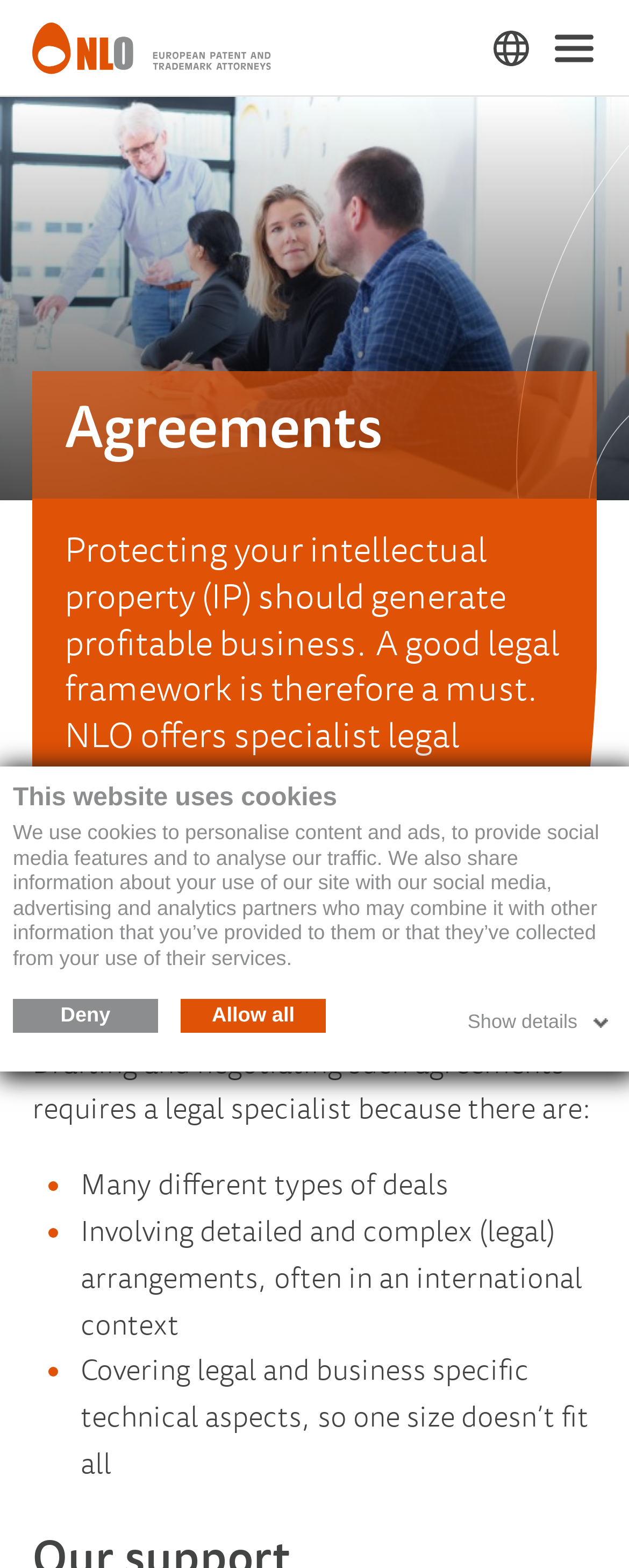Please find the bounding box coordinates (top-left x, top-left y, bottom-right x, bottom-right y) in the screenshot for the UI element described as follows: Deny

[0.021, 0.637, 0.251, 0.659]